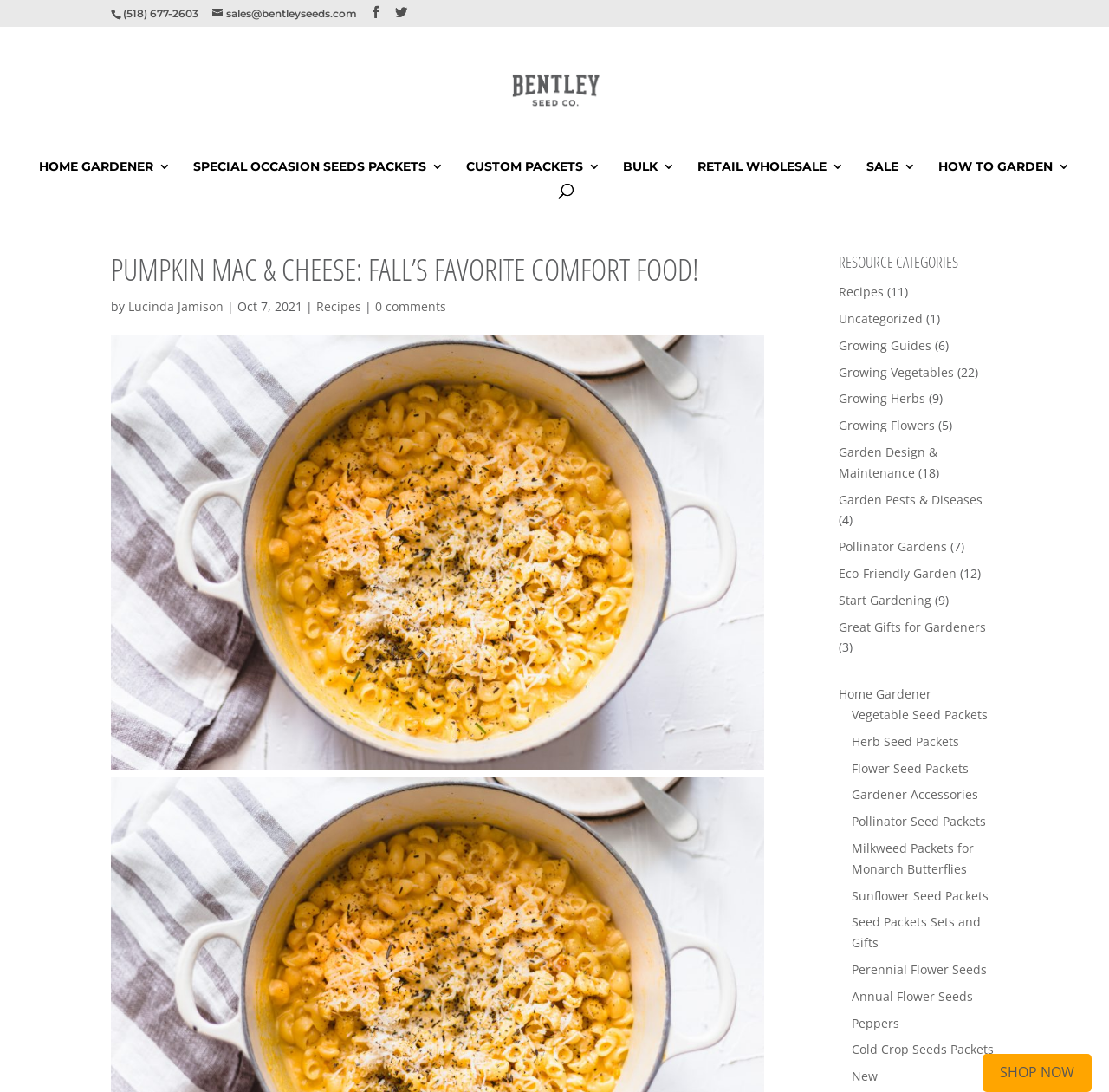Extract the main heading text from the webpage.

PUMPKIN MAC & CHEESE: FALL’S FAVORITE COMFORT FOOD!